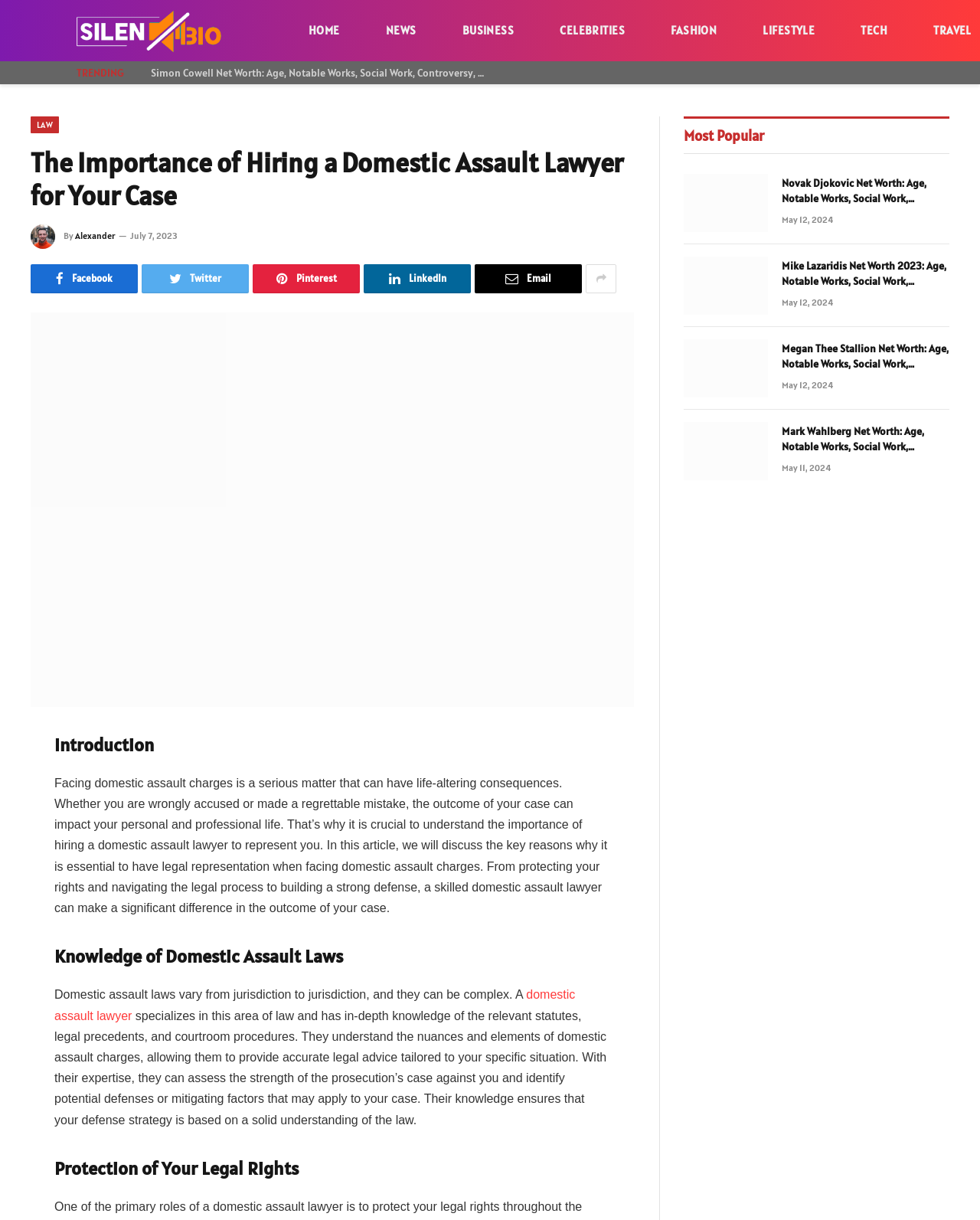Locate the bounding box of the UI element based on this description: "Household Mold Removal". Provide four float numbers between 0 and 1 as [left, top, right, bottom].

None